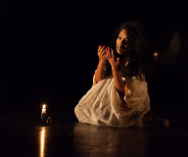Offer an in-depth caption of the image, mentioning all notable aspects.

The image portrays a hauntingly emotional scene from the theatrical production "Visceral And Blood Drenched Macbeth." In the foreground, a young woman, dressed in a flowing white garment, kneels on stage, conveying a sense of despair and vulnerability. Her hair falls loosely, framing her face as she gazes intensely at the small object in her hands, suggesting a moment of reflection or desperation. 

Beside her, a flickering candle casts a warm glow, starkly contrasting with the surrounding darkness, which enhances the eerie atmosphere of the performance. This visual encapsulation of tension and emotion is likely a crucial moment within the narrative, evoking the themes of ambition, guilt, and madness inherent in Macbeth. The lighting and her expressive posture amplify the dramatic tension, inviting viewers to engage deeply with the emotional weight of the moment. 